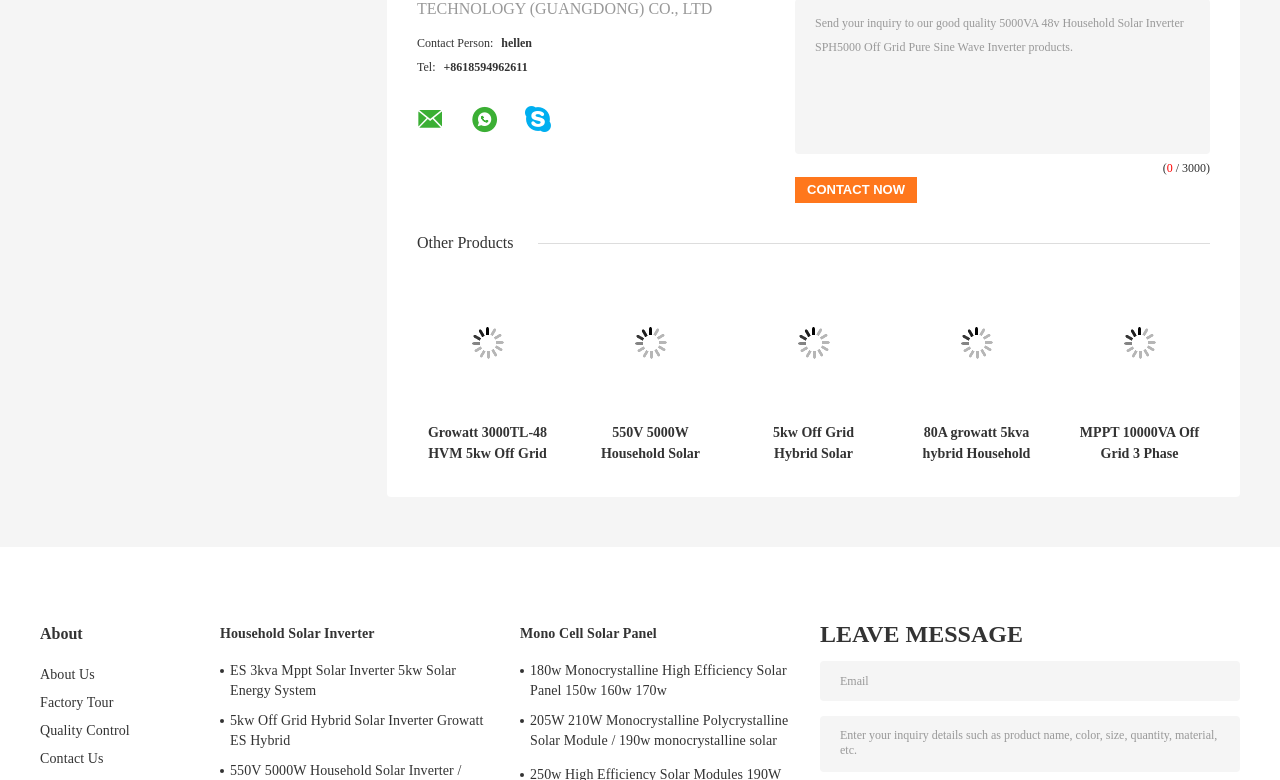Using the information in the image, give a detailed answer to the following question: What is the purpose of the 'Contact Now' button?

The 'Contact Now' button is likely used to initiate contact with the seller or the company, as it is placed below the contact person's information and phone number.